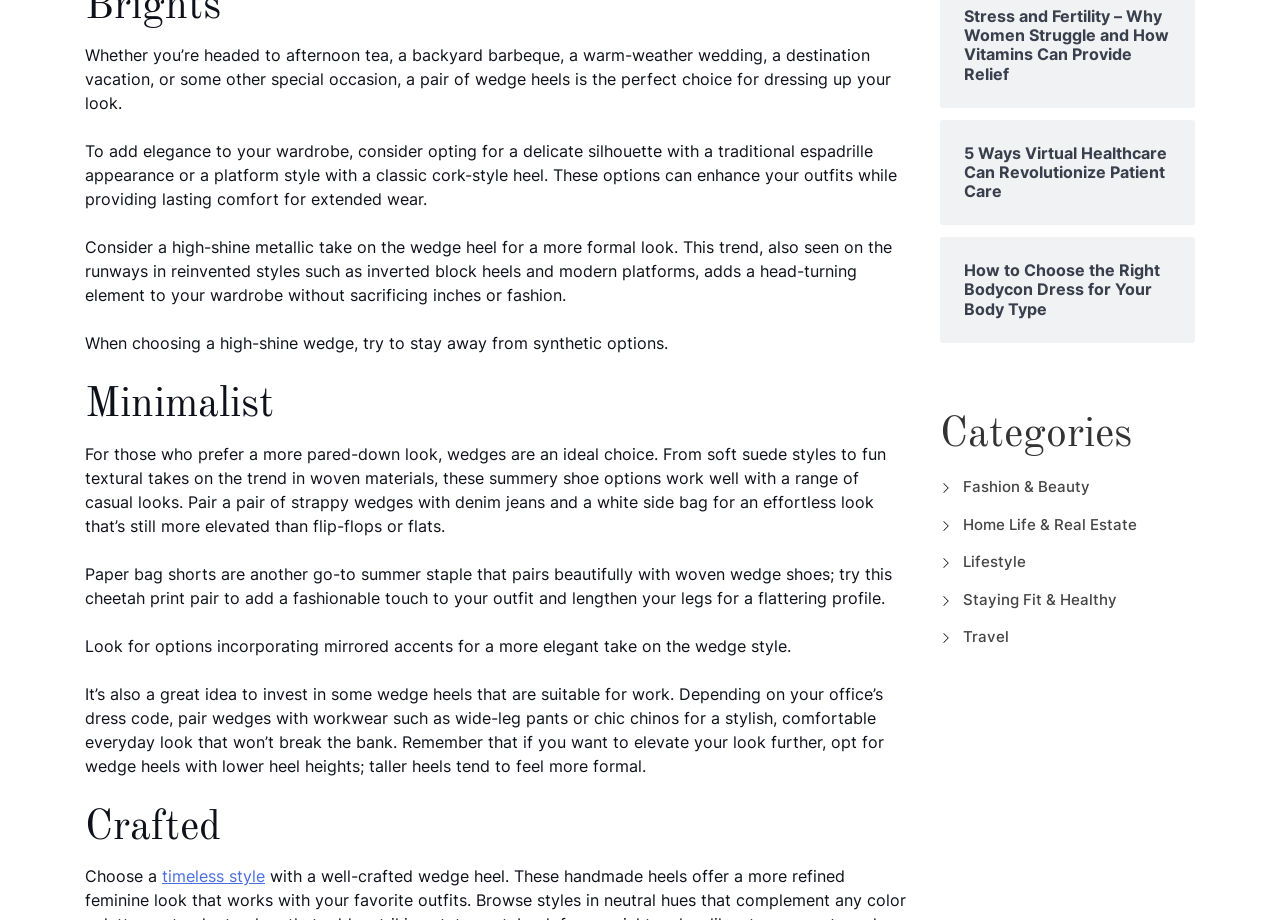Please give a one-word or short phrase response to the following question: 
What is the occasion for wearing wedge heels?

Special occasions